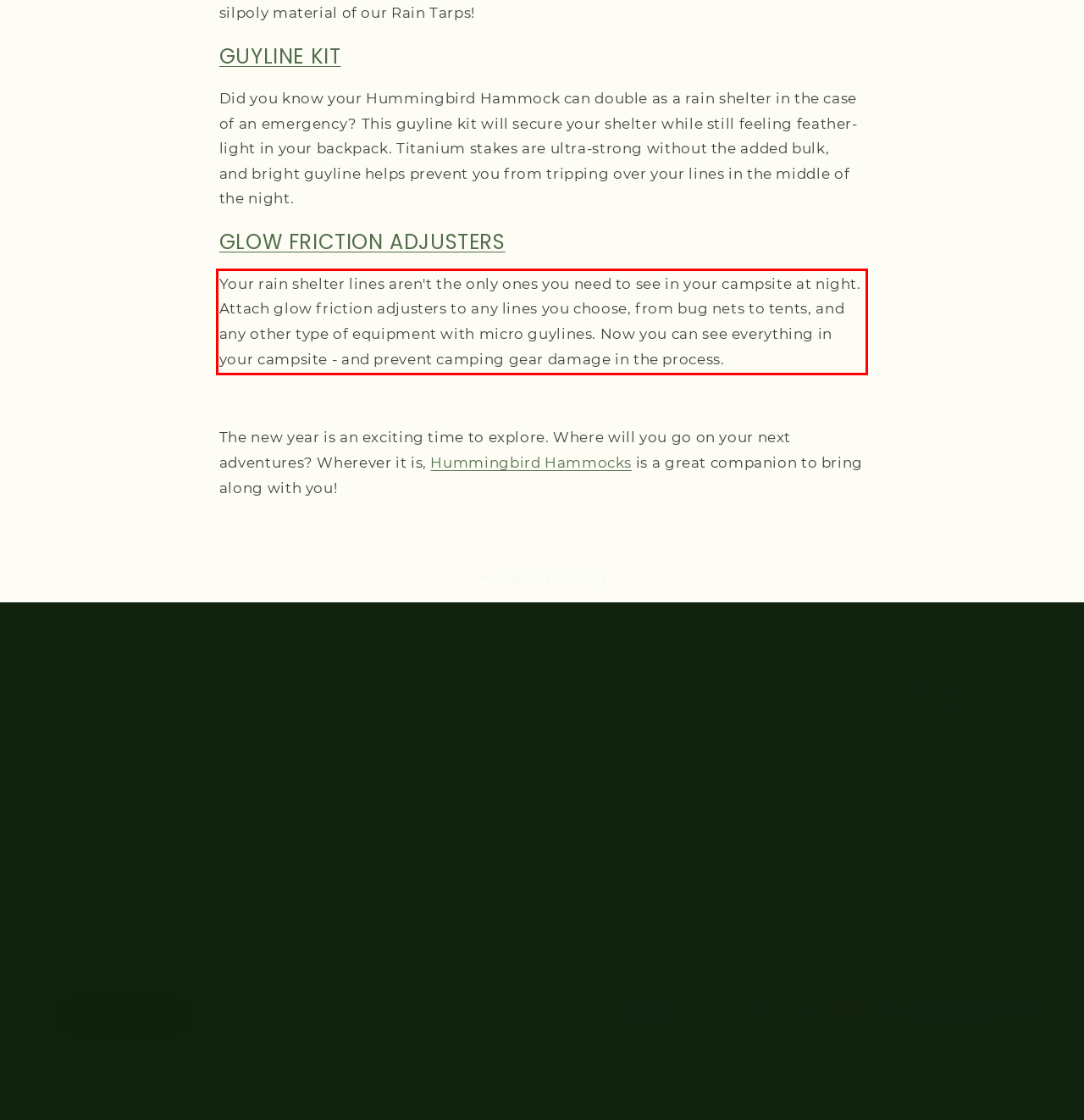Using the provided webpage screenshot, identify and read the text within the red rectangle bounding box.

Your rain shelter lines aren't the only ones you need to see in your campsite at night. Attach glow friction adjusters to any lines you choose, from bug nets to tents, and any other type of equipment with micro guylines. Now you can see everything in your campsite - and prevent camping gear damage in the process.